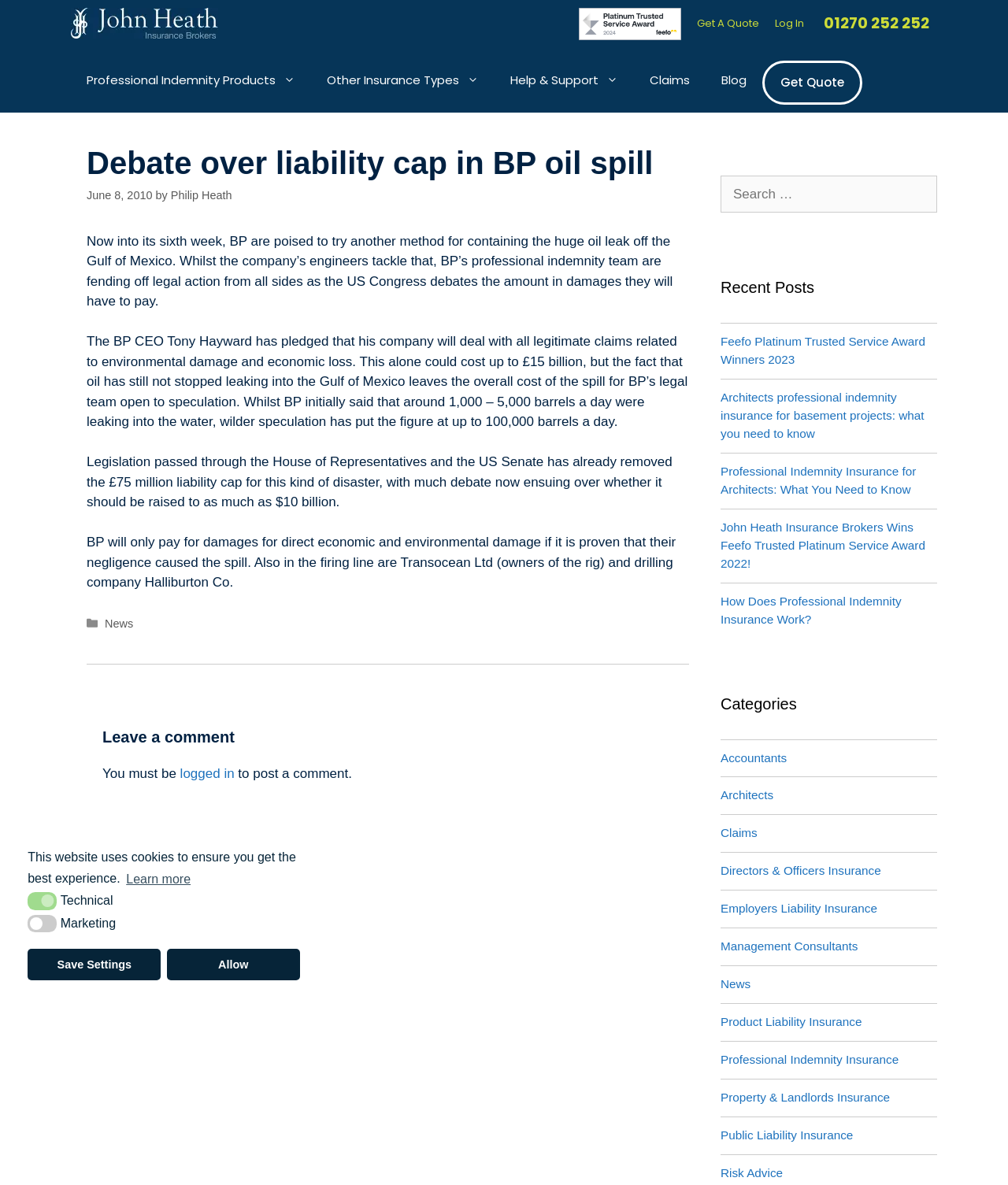Locate the bounding box coordinates of the element that should be clicked to fulfill the instruction: "Click the 'Log In' link".

[0.761, 0.007, 0.805, 0.033]